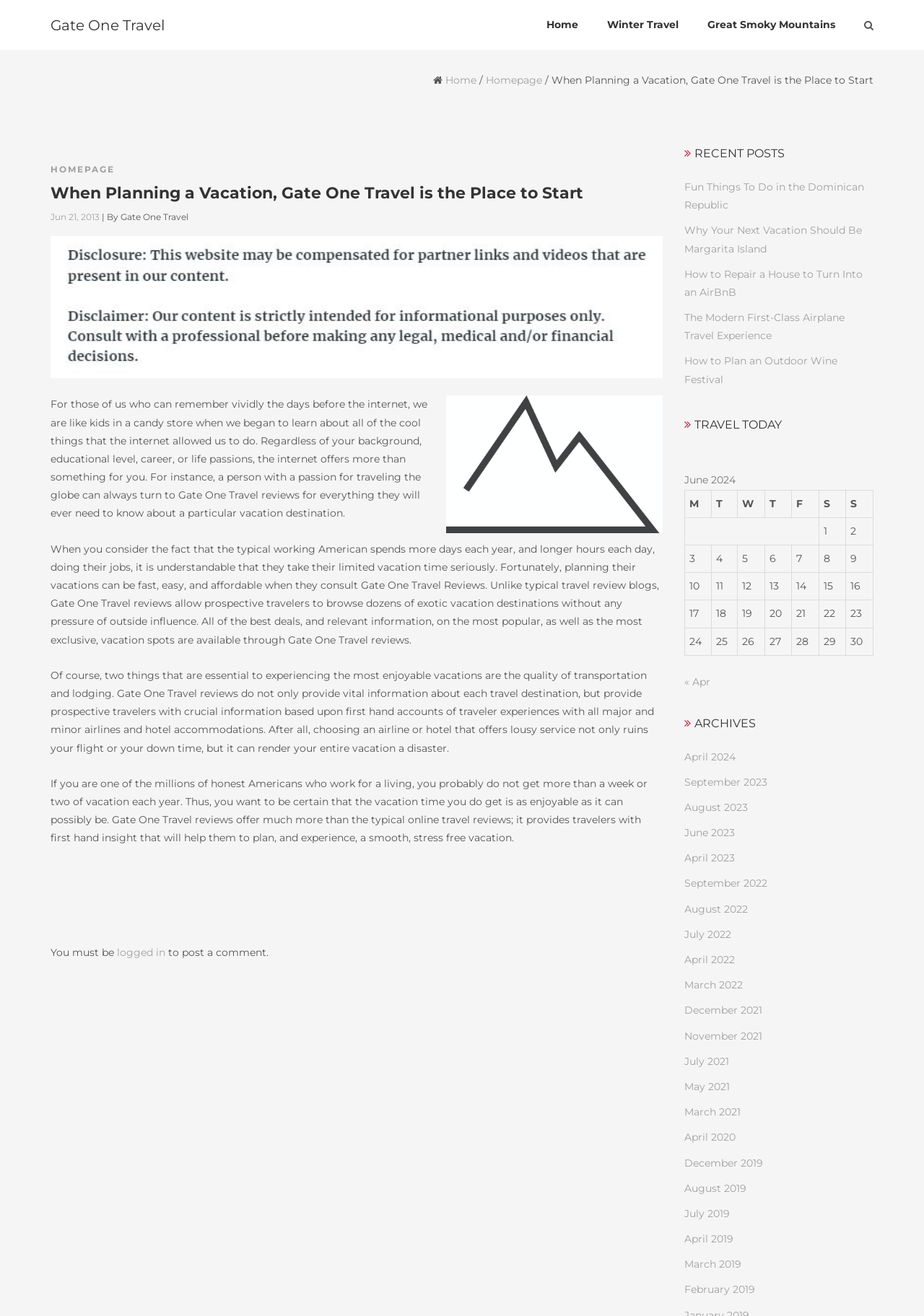Examine the image carefully and respond to the question with a detailed answer: 
What is the name of the travel company?

The name of the travel company can be found in the heading element with the text 'Gate One Travel' which is repeated multiple times on the webpage, indicating that it is the main topic of the webpage.